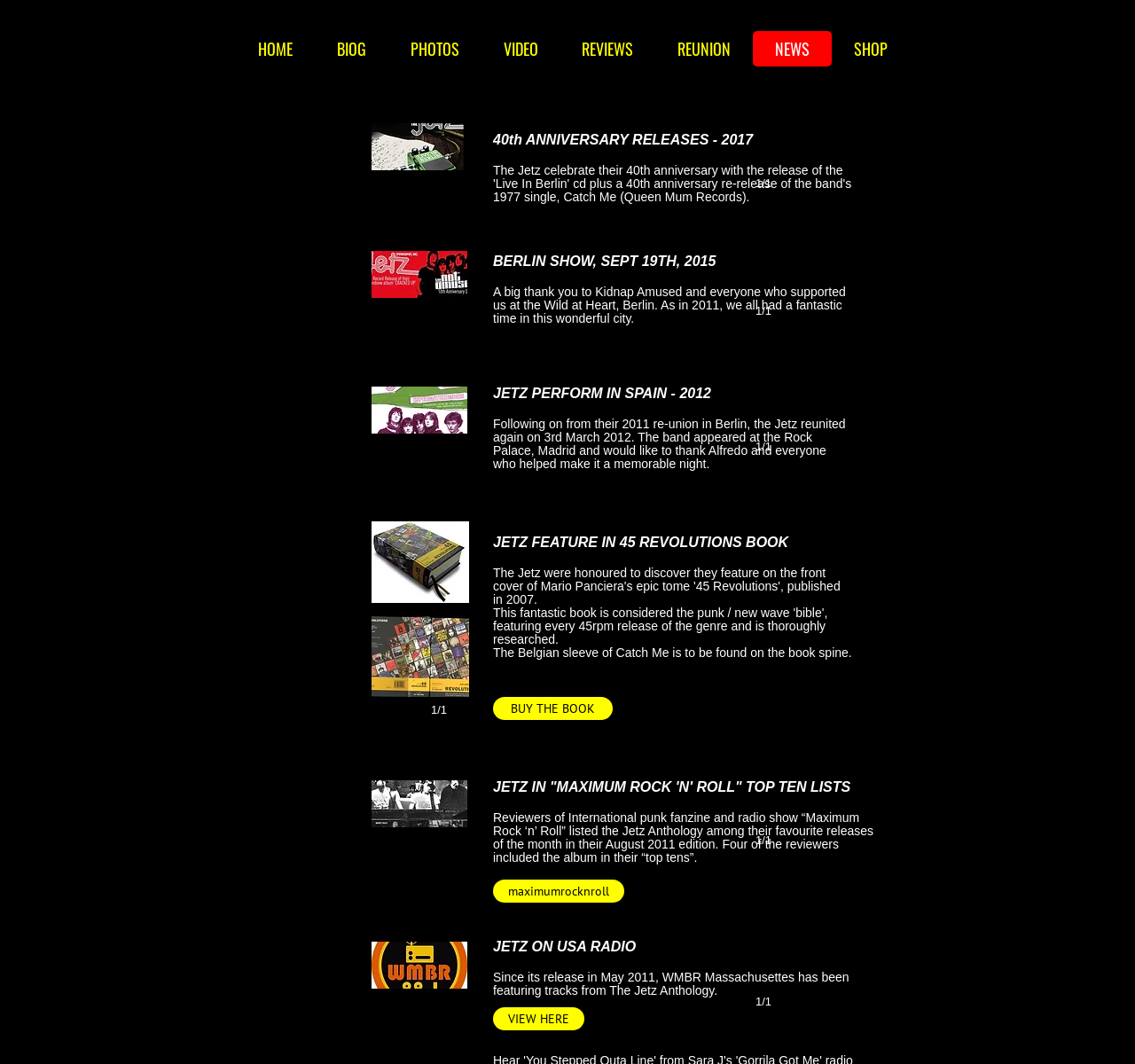Please find the bounding box coordinates of the section that needs to be clicked to achieve this instruction: "Visit 'maximumrocknroll'".

[0.434, 0.827, 0.55, 0.848]